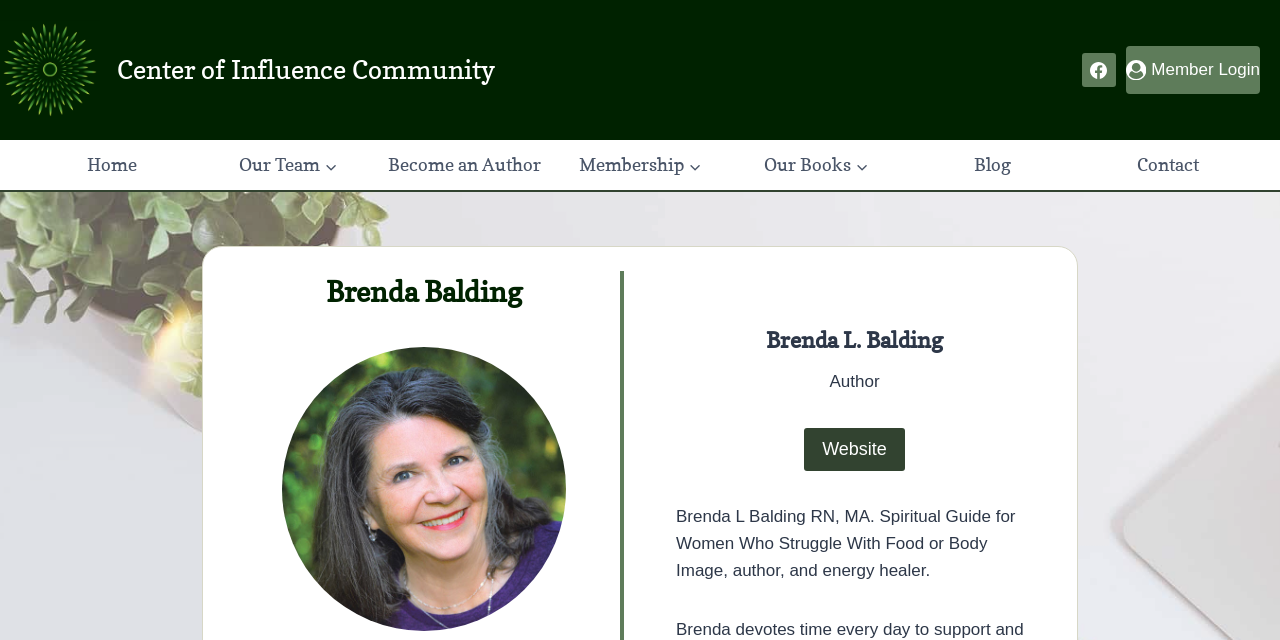Please determine the bounding box coordinates for the element with the description: "Our TeamExpand".

[0.186, 0.219, 0.264, 0.298]